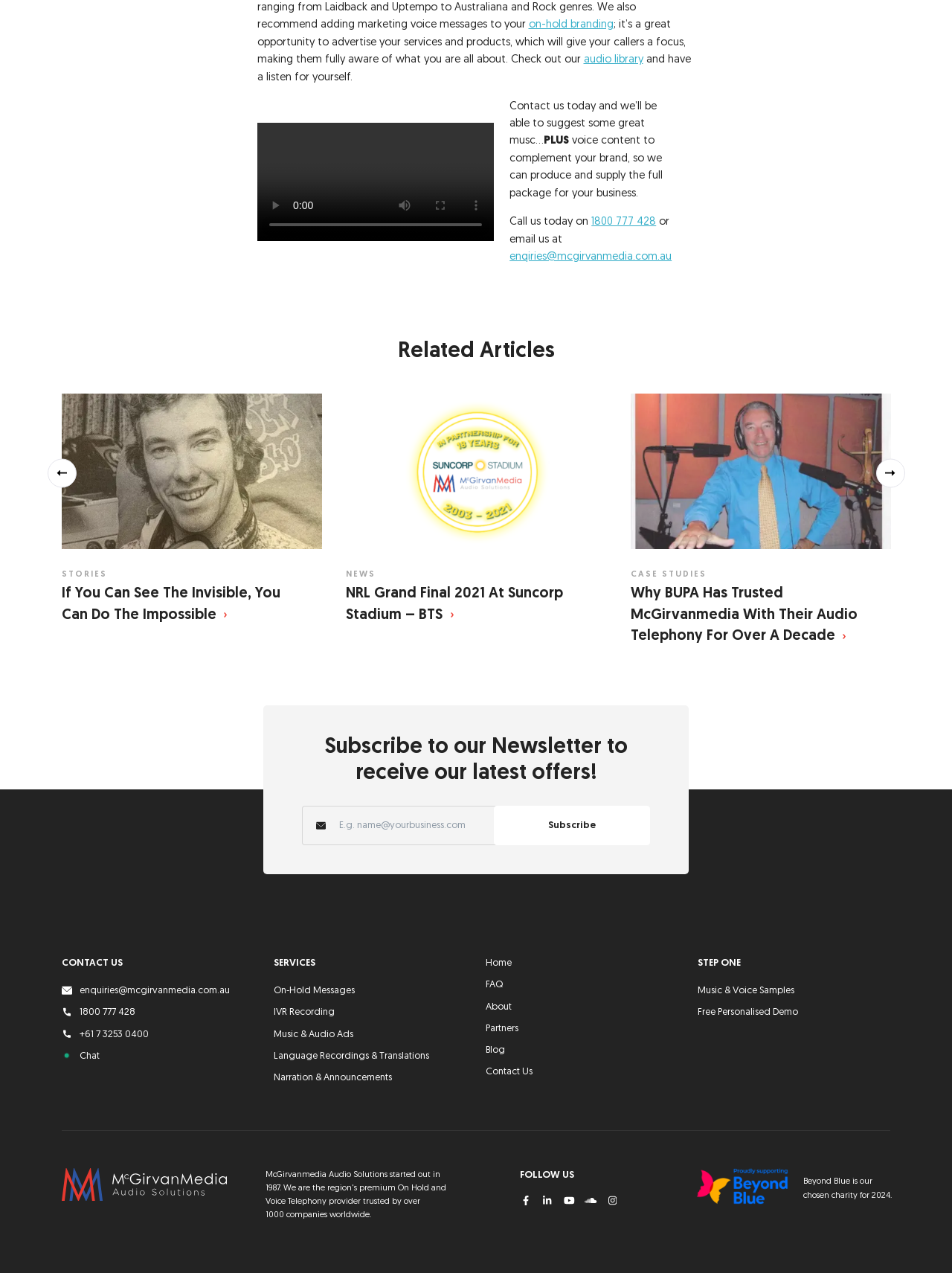Reply to the question below using a single word or brief phrase:
How can I subscribe to the company's newsletter?

By entering email address and clicking Subscribe